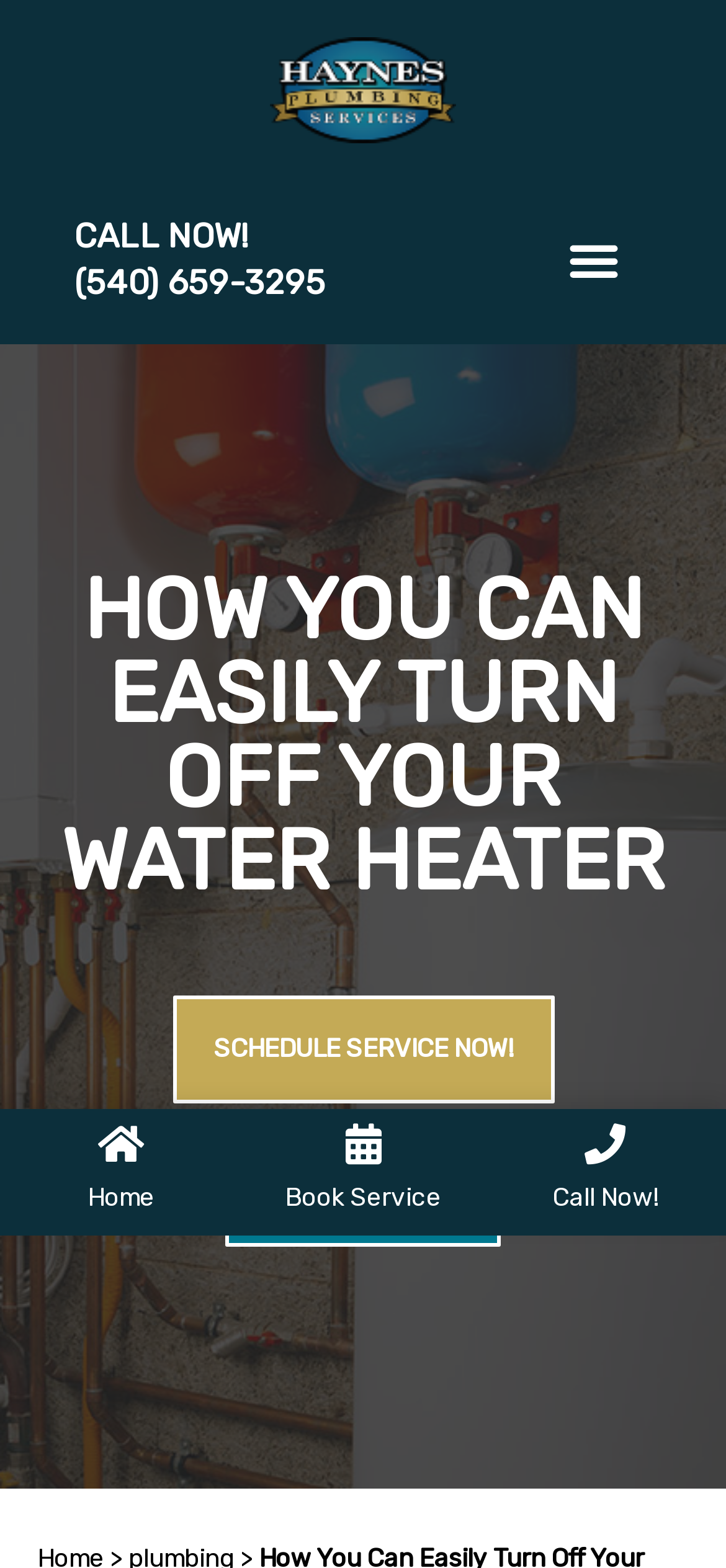Locate the bounding box coordinates of the element that needs to be clicked to carry out the instruction: "Call the phone number". The coordinates should be given as four float numbers ranging from 0 to 1, i.e., [left, top, right, bottom].

[0.103, 0.138, 0.449, 0.193]